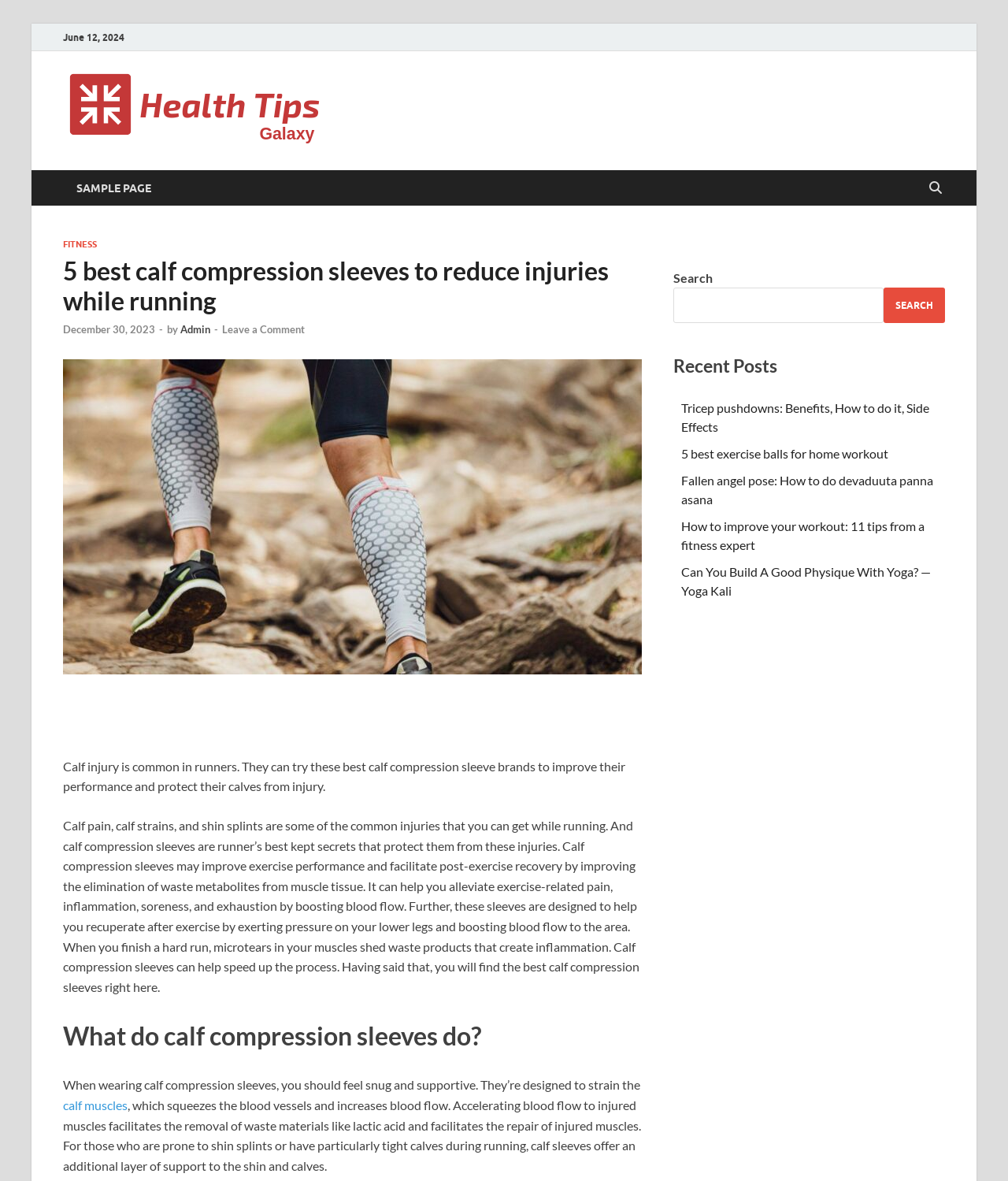Please determine the main heading text of this webpage.

5 best calf compression sleeves to reduce injuries while running